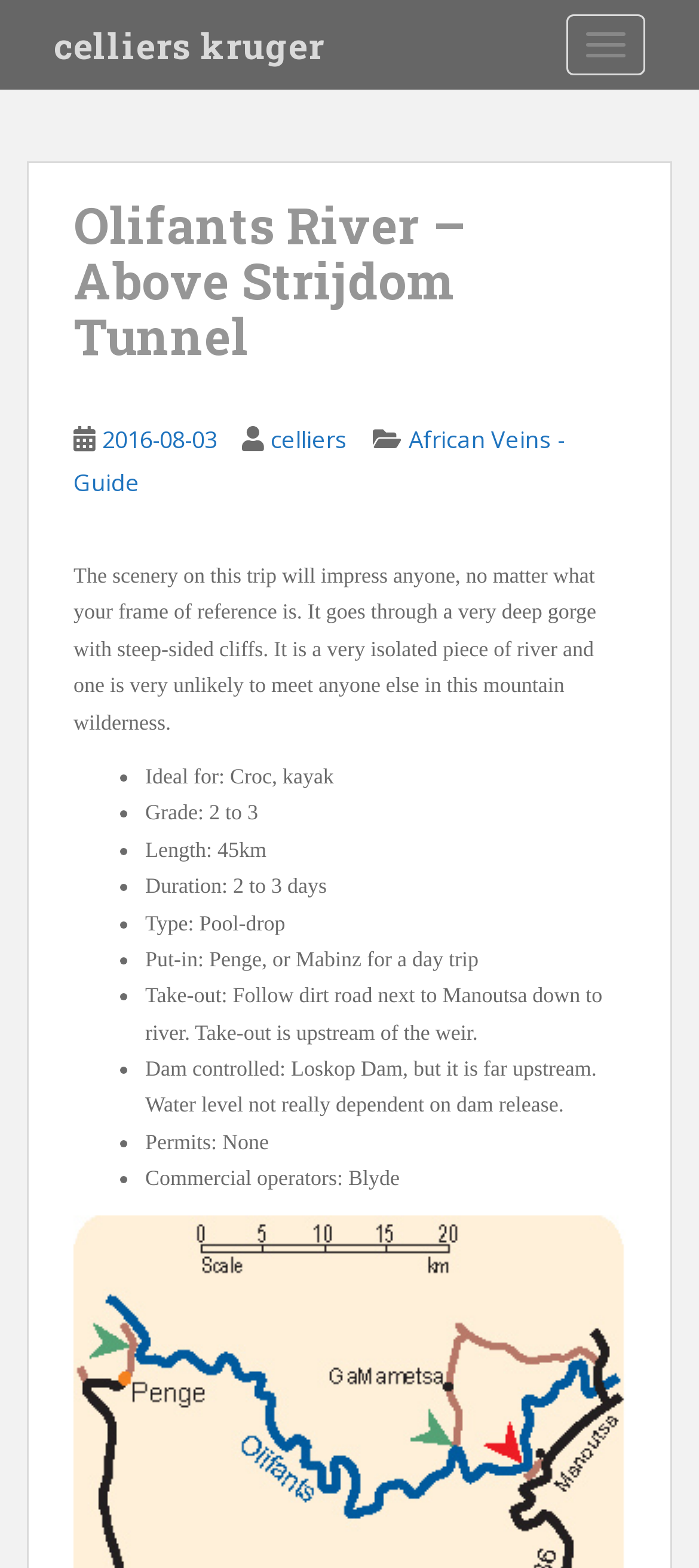Identify the bounding box coordinates for the UI element described as: "African Veins - Guide". The coordinates should be provided as four floats between 0 and 1: [left, top, right, bottom].

[0.105, 0.27, 0.808, 0.318]